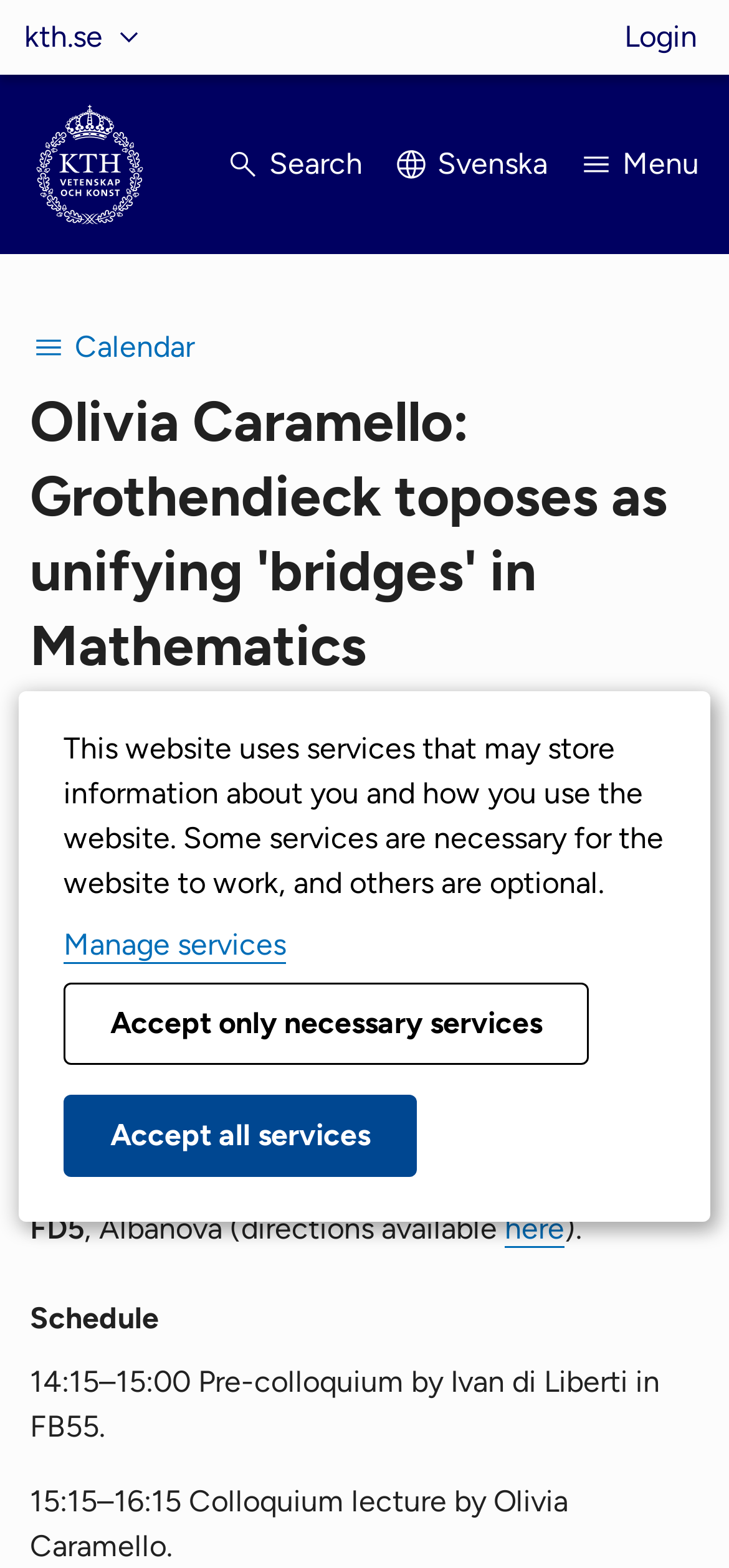Describe in detail what you see on the webpage.

The webpage appears to be an event page for a lecture by Olivia Caramello at KTH. At the top, there is a navigation menu with links to "Websites" and "Login". Next to the navigation menu, there is a button to access KTH's start page, accompanied by an image. 

Below the navigation menu, there are several buttons and links, including a search button, a link to switch to Swedish, and a menu button. 

The main content of the page is a calendar event, which takes up most of the page. The event title, "Olivia Caramello: Grothendieck toposes as unifying 'bridges' in Mathematics", is displayed prominently. Below the title, there is information about the event, including the time, location, and participating speaker. 

The location is specified as Albanova, FD5, with a link to get directions. There is also a schedule for the event, which includes a pre-colloquium and a colloquium lecture. 

At the bottom of the page, there is a dialog box with information about the website's use of services that may store user information. The dialog box has buttons to manage services, accept only necessary services, and accept all services.